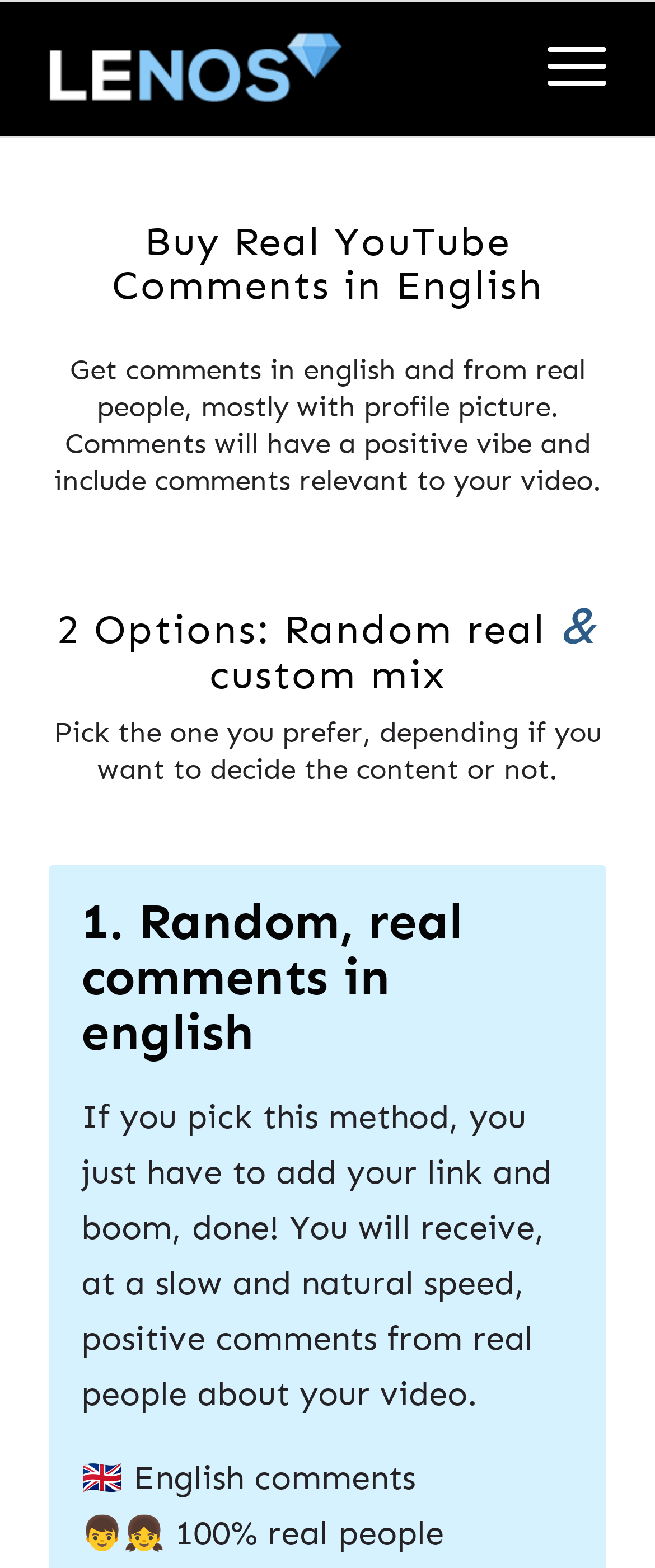Using the image as a reference, answer the following question in as much detail as possible:
What is the origin of the commenters?

The meta description mentions 'USA/UK real accounts', indicating that the commenters are from the USA or UK.